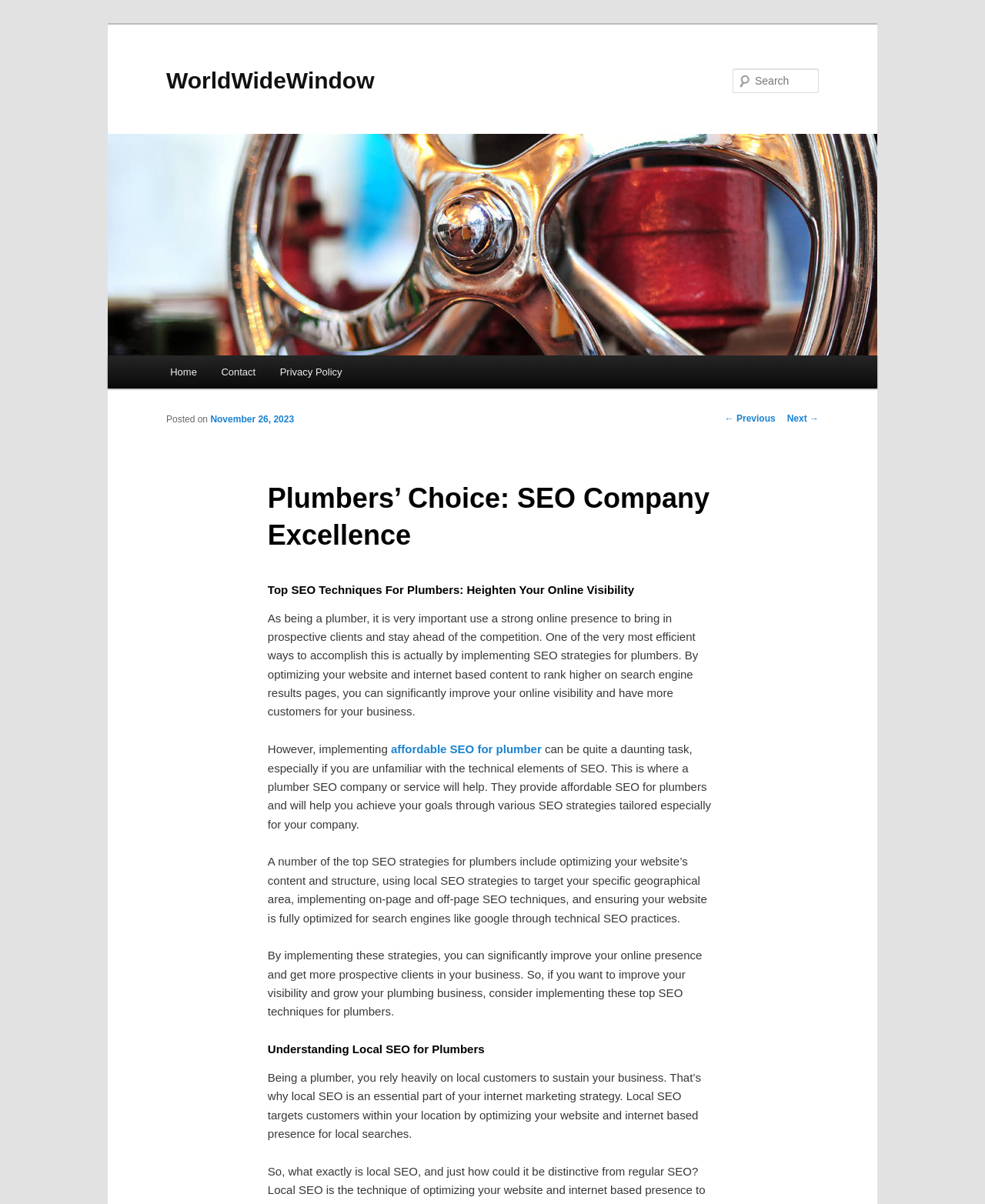Kindly determine the bounding box coordinates for the area that needs to be clicked to execute this instruction: "Read about Understanding Local SEO for Plumbers".

[0.272, 0.864, 0.728, 0.88]